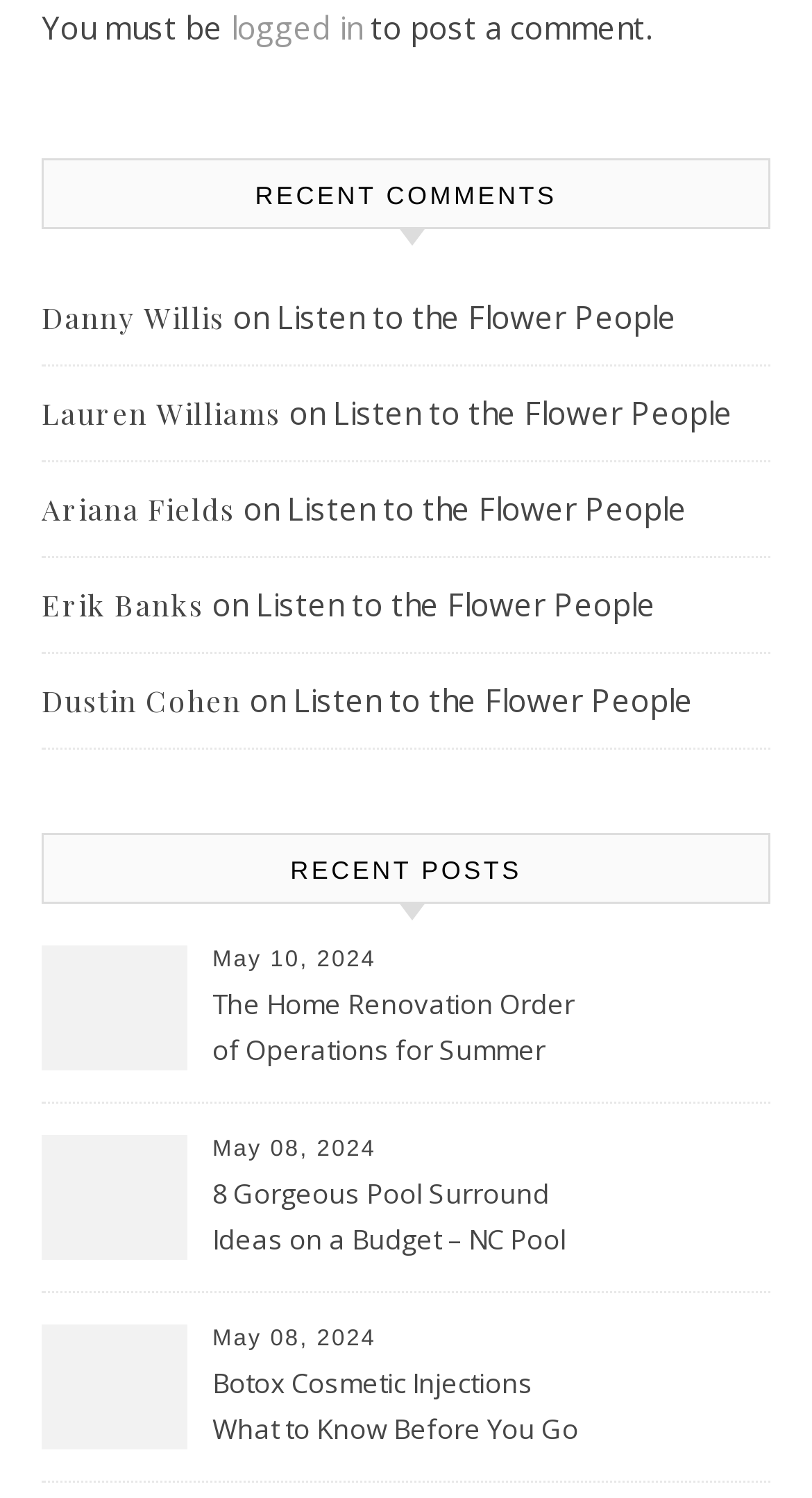Can you find the bounding box coordinates for the element to click on to achieve the instruction: "read 'The Home Renovation Order of Operations for Summer Homes'"?

[0.262, 0.654, 0.736, 0.718]